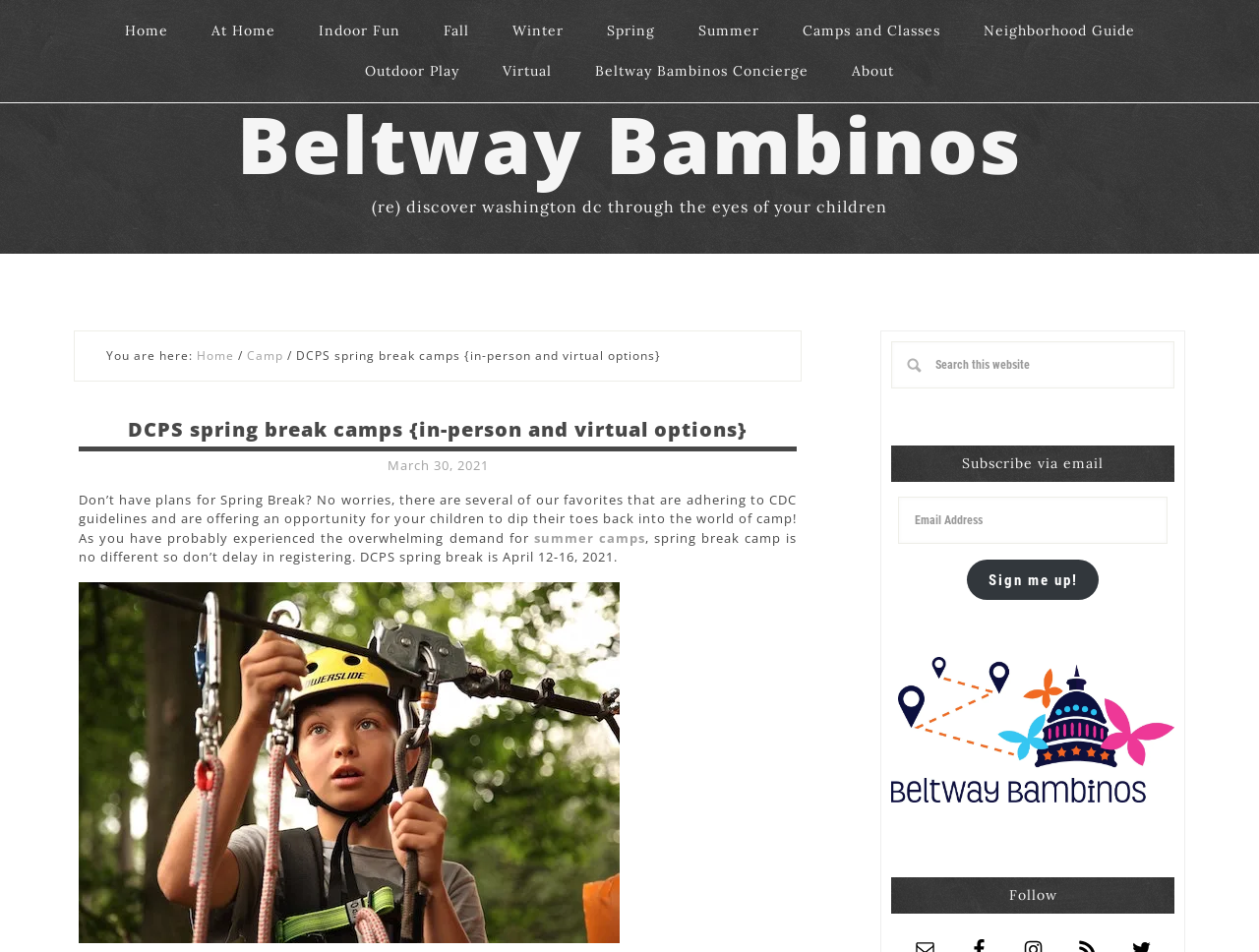Please indicate the bounding box coordinates of the element's region to be clicked to achieve the instruction: "Click on the 'Camps and Classes' link". Provide the coordinates as four float numbers between 0 and 1, i.e., [left, top, right, bottom].

[0.621, 0.011, 0.762, 0.054]